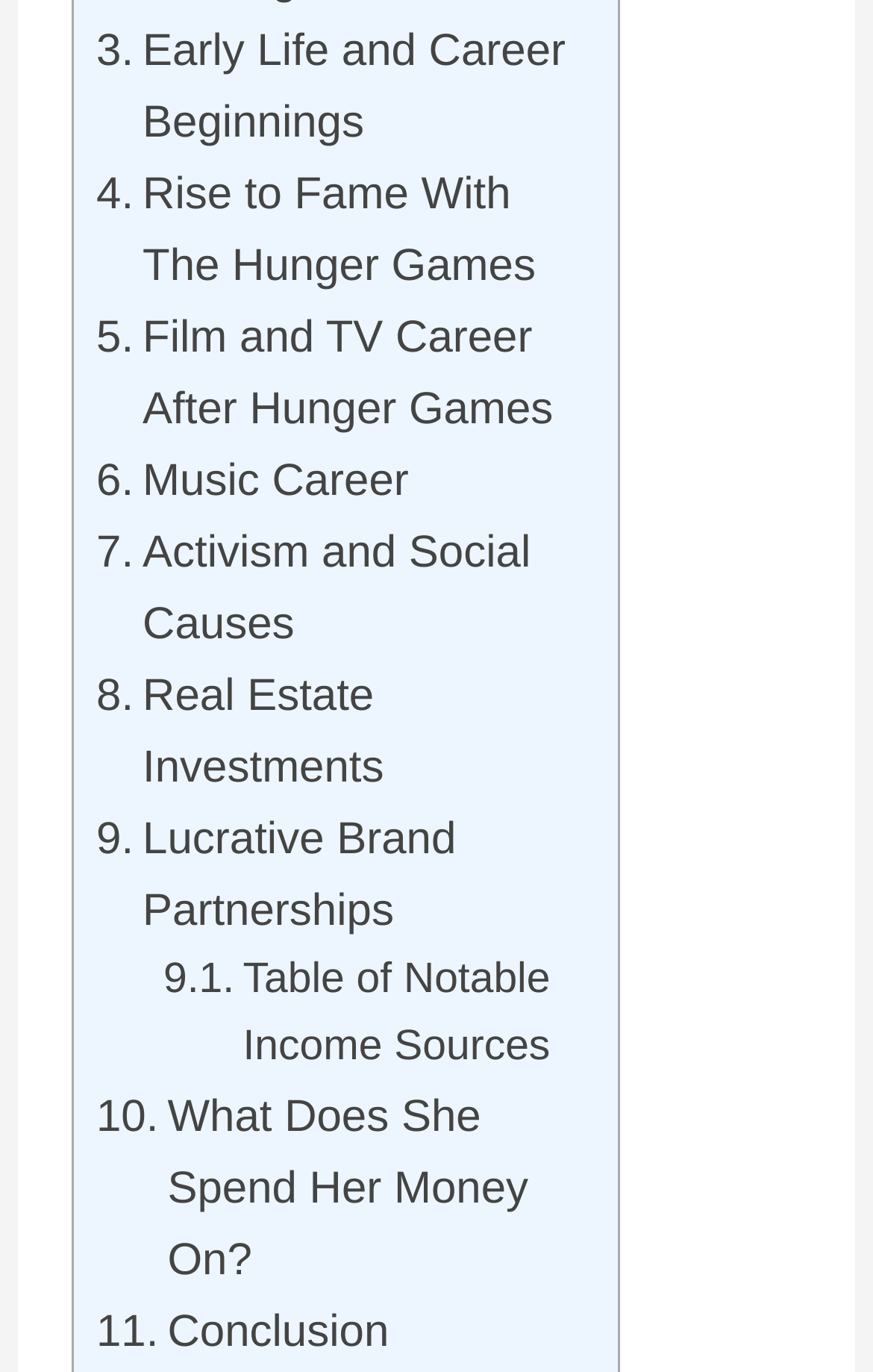What is the topic of the webpage?
Please describe in detail the information shown in the image to answer the question.

Based on the links provided on the webpage, it appears to be a biography or profile of Jennifer Lawrence, covering her early life, career, and other aspects of her life.